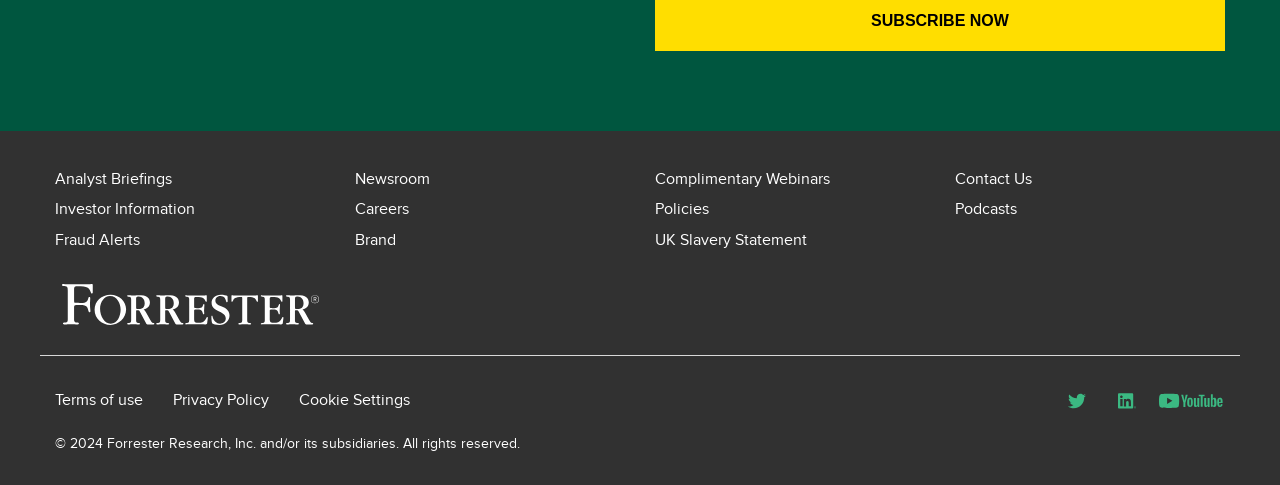Pinpoint the bounding box coordinates of the clickable element needed to complete the instruction: "Check Cookie Settings". The coordinates should be provided as four float numbers between 0 and 1: [left, top, right, bottom].

[0.234, 0.804, 0.32, 0.85]